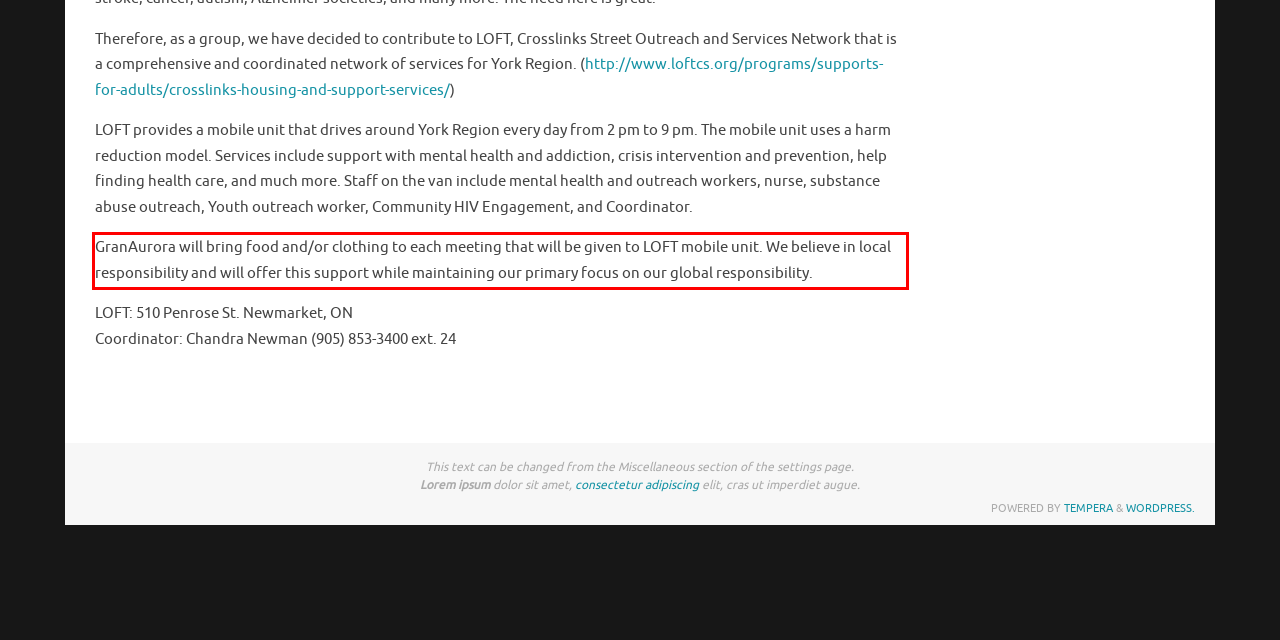You have a screenshot of a webpage, and there is a red bounding box around a UI element. Utilize OCR to extract the text within this red bounding box.

GranAurora will bring food and/or clothing to each meeting that will be given to LOFT mobile unit. We believe in local responsibility and will offer this support while maintaining our primary focus on our global responsibility.